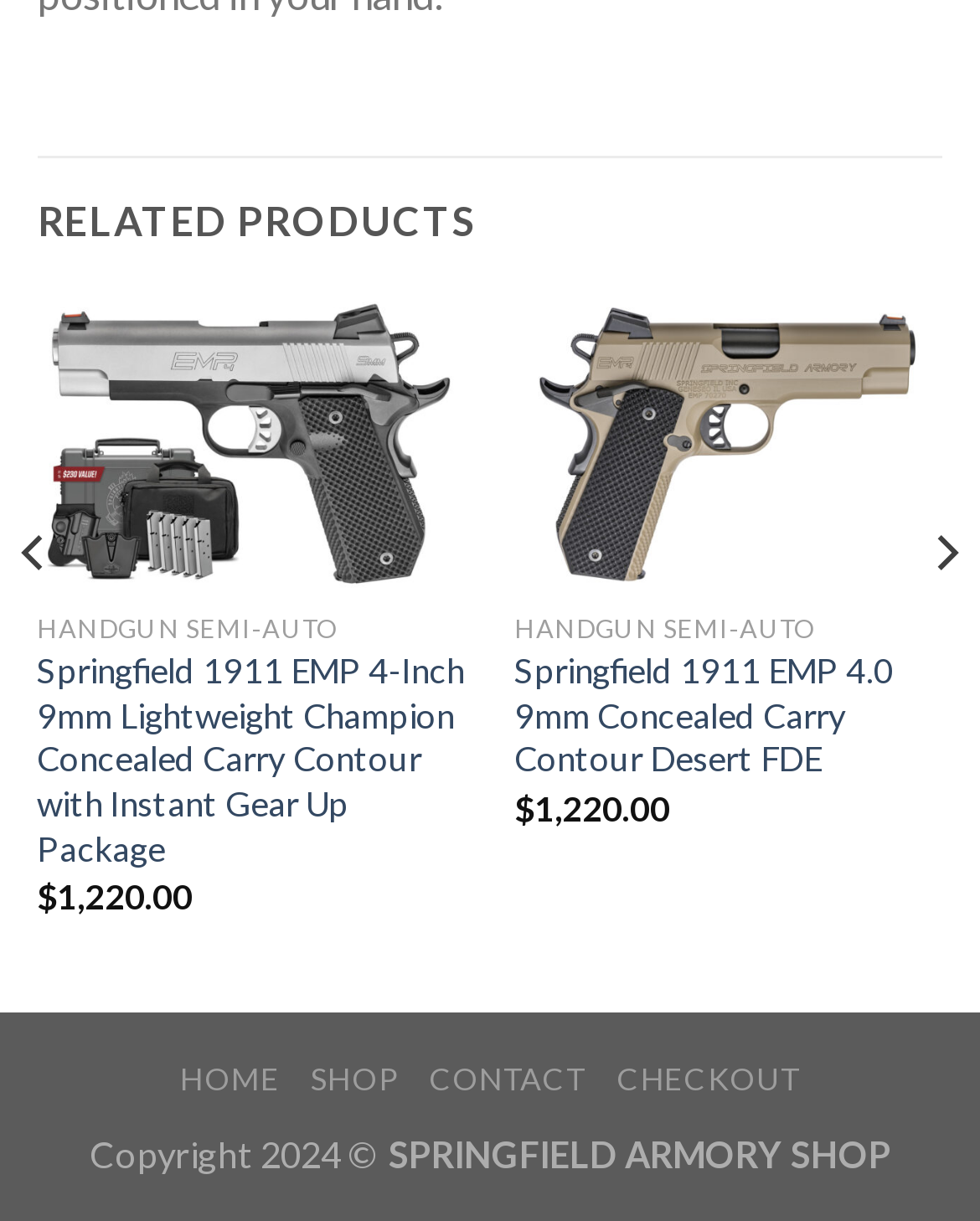What is the name of the company associated with this website?
Ensure your answer is thorough and detailed.

The name of the company associated with this website can be found at the bottom of the webpage, where it is listed as 'SPRINGFIELD ARMORY SHOP'.